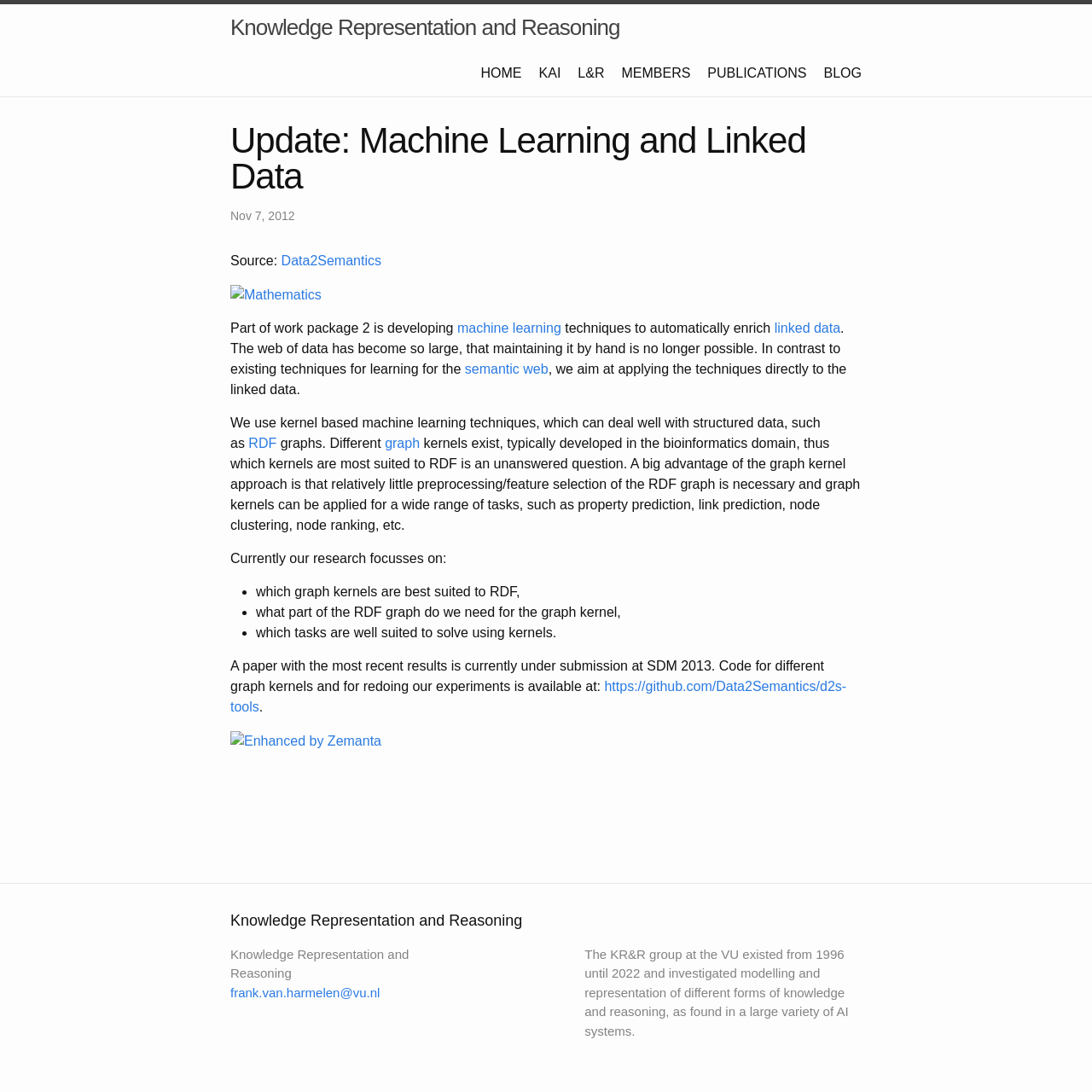Generate the title text from the webpage.

Update: Machine Learning and Linked Data